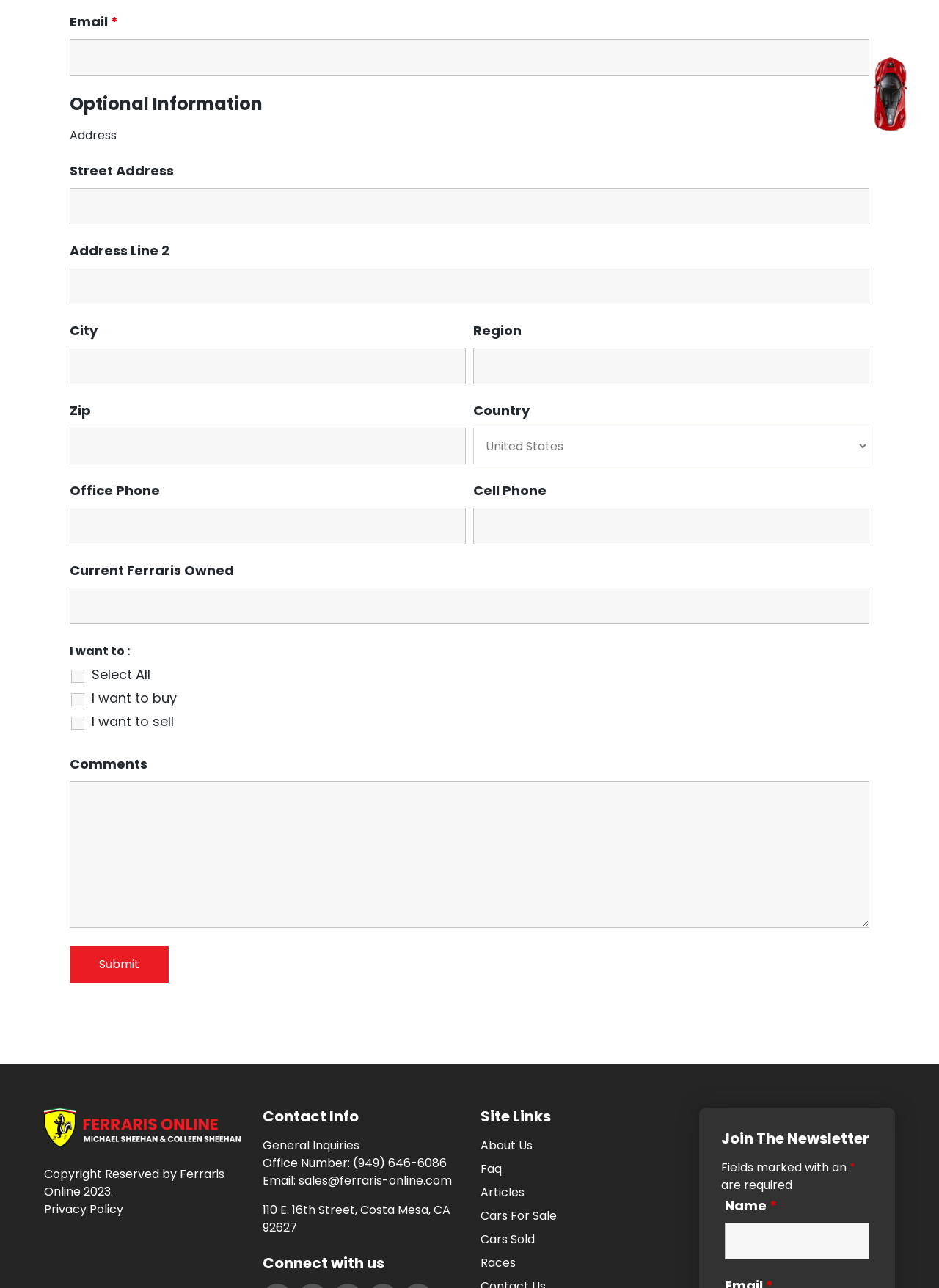How many links are available in the Site Links section?
Look at the screenshot and respond with one word or a short phrase.

Six